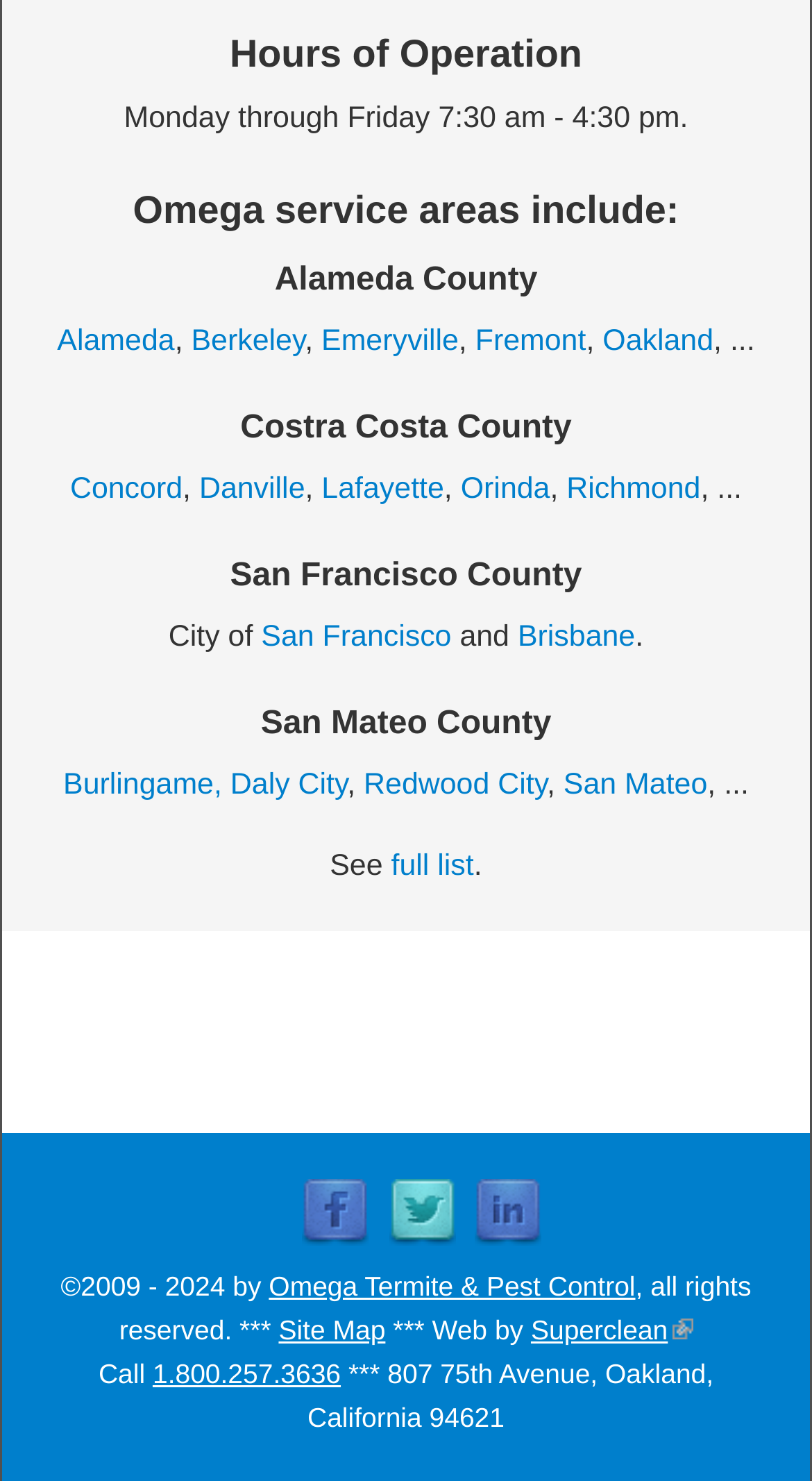Please provide a comprehensive answer to the question below using the information from the image: What is the phone number to call?

I found the phone number by looking at the text 'Call' and the corresponding link '1.800.257.3636'.